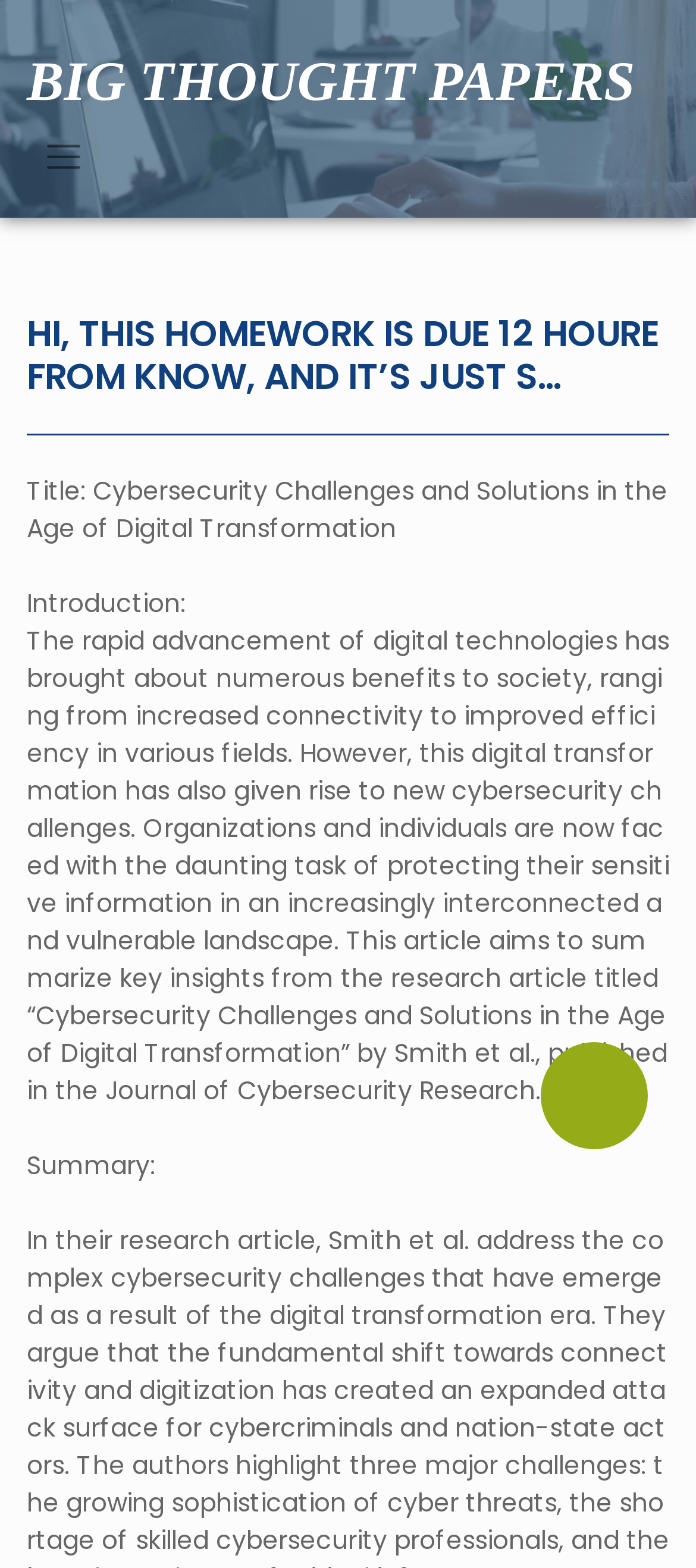What is the main heading displayed on the webpage? Please provide the text.

HI, THIS HOMEWORK IS DUE 12 HOURE FROM KNOW, AND IT’S JUST S…